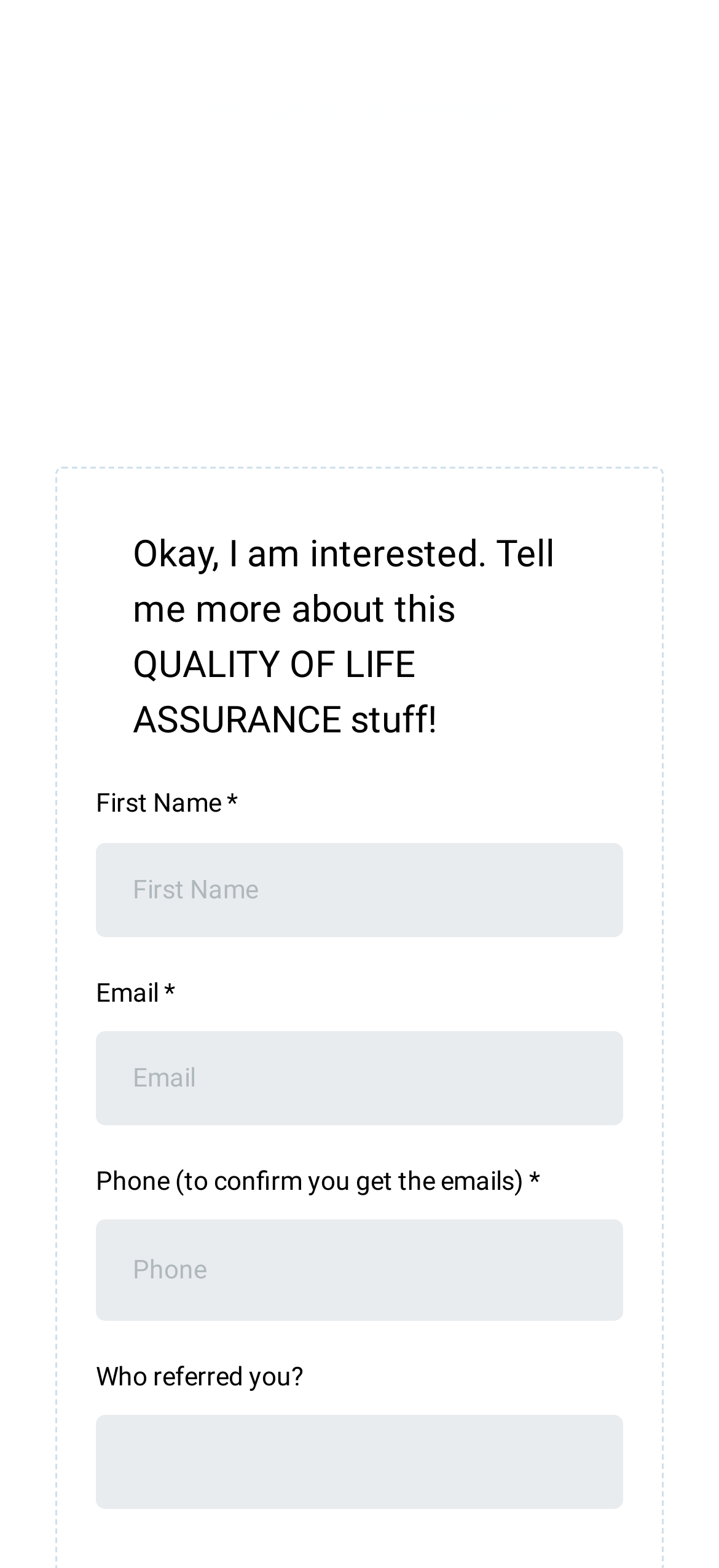Show the bounding box coordinates for the element that needs to be clicked to execute the following instruction: "Click on the Facebook link". Provide the coordinates in the form of four float numbers between 0 and 1, i.e., [left, top, right, bottom].

[0.026, 0.16, 0.072, 0.182]